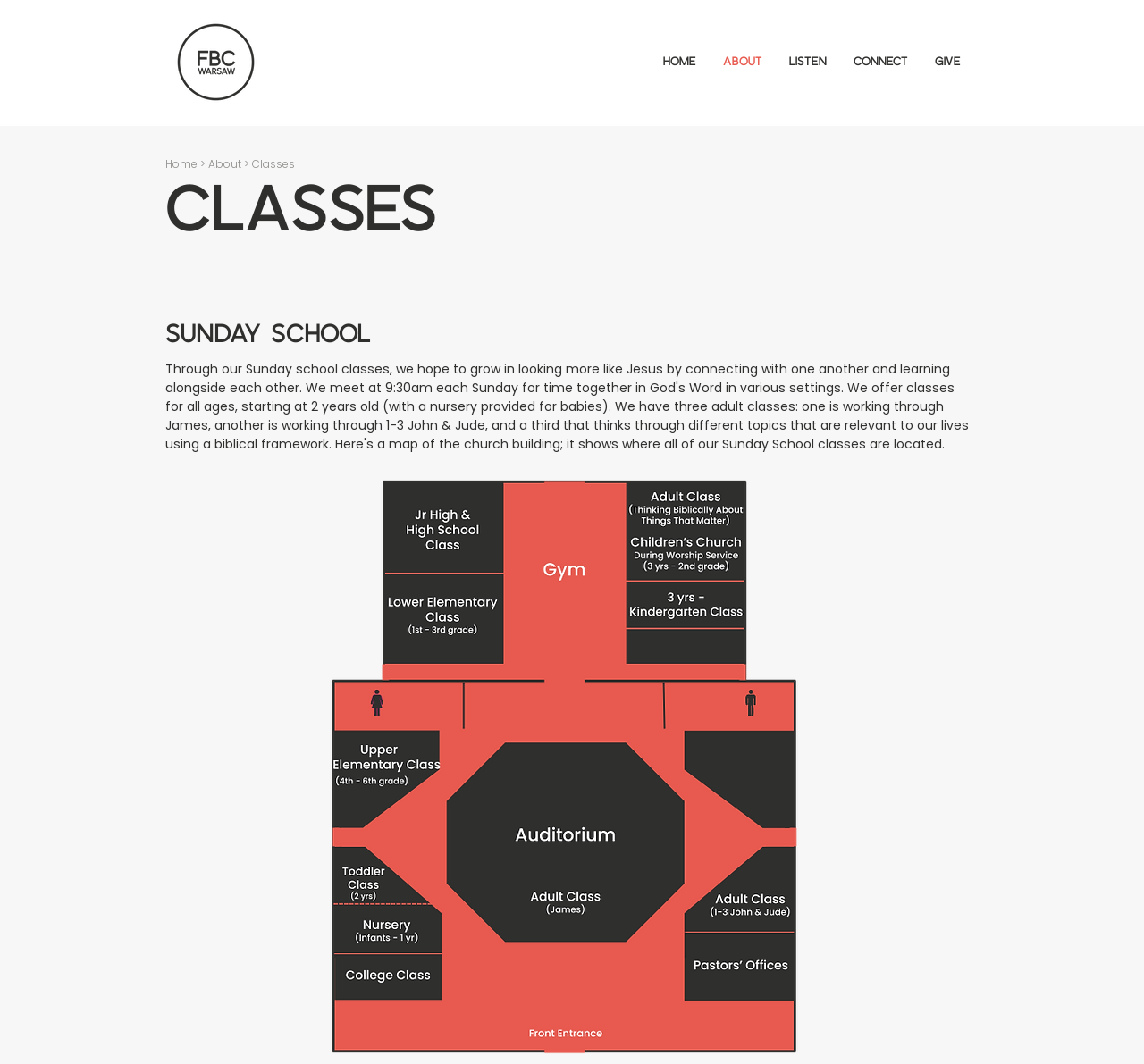What is the name of the church?
Please provide a comprehensive answer based on the visual information in the image.

The name of the church can be inferred from the logo 'FBC-Brandmark-2f2f2e.png' and the navigation menu item 'HOME' which suggests that the webpage is related to a church, and the meta description 'Classes | FBC Warsaw' also confirms this.